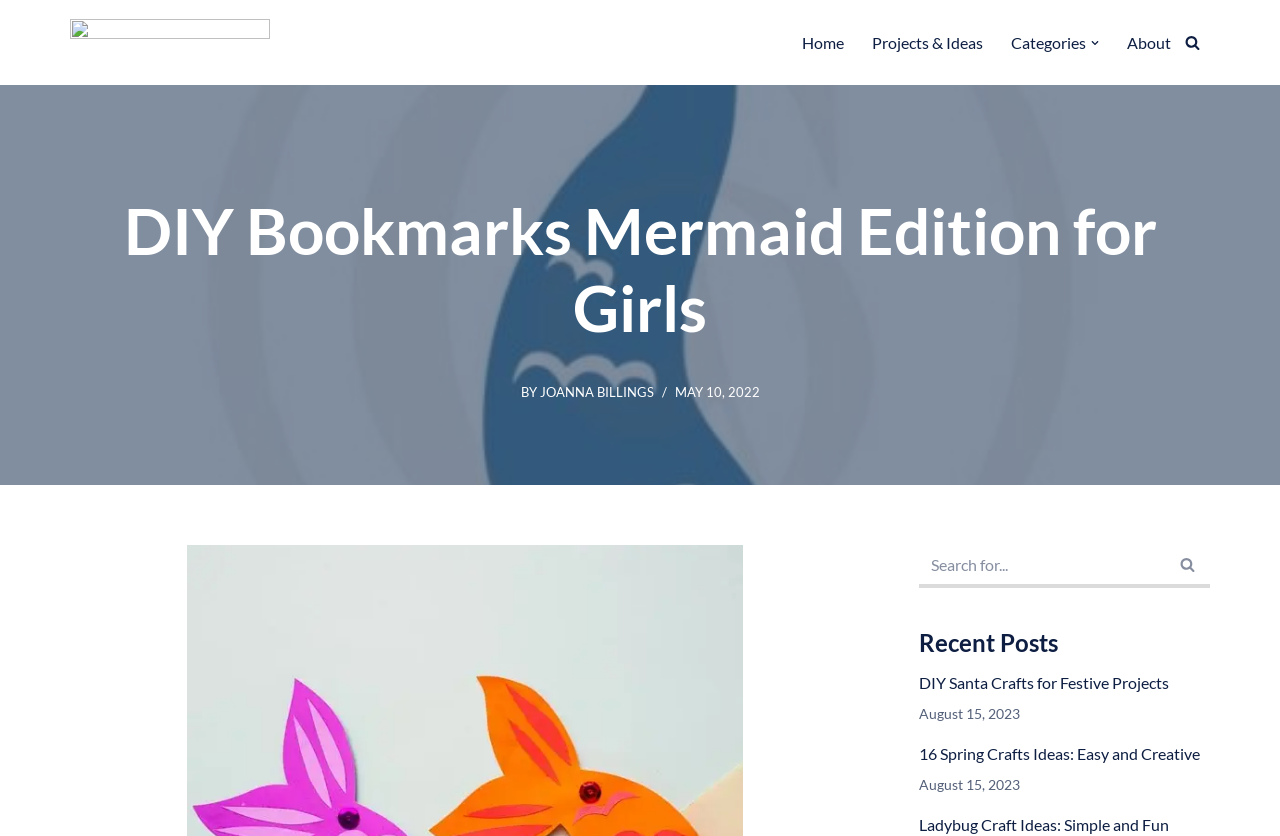Determine the bounding box coordinates of the clickable region to execute the instruction: "go to home page". The coordinates should be four float numbers between 0 and 1, denoted as [left, top, right, bottom].

[0.627, 0.035, 0.659, 0.067]